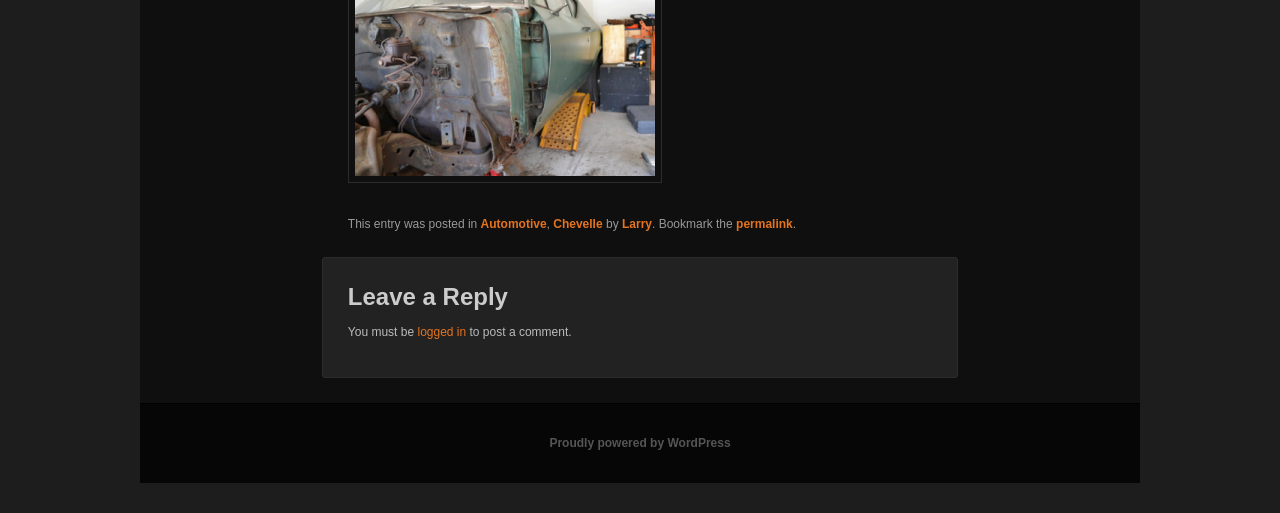Respond to the following question with a brief word or phrase:
What is required to post a comment?

Logged in